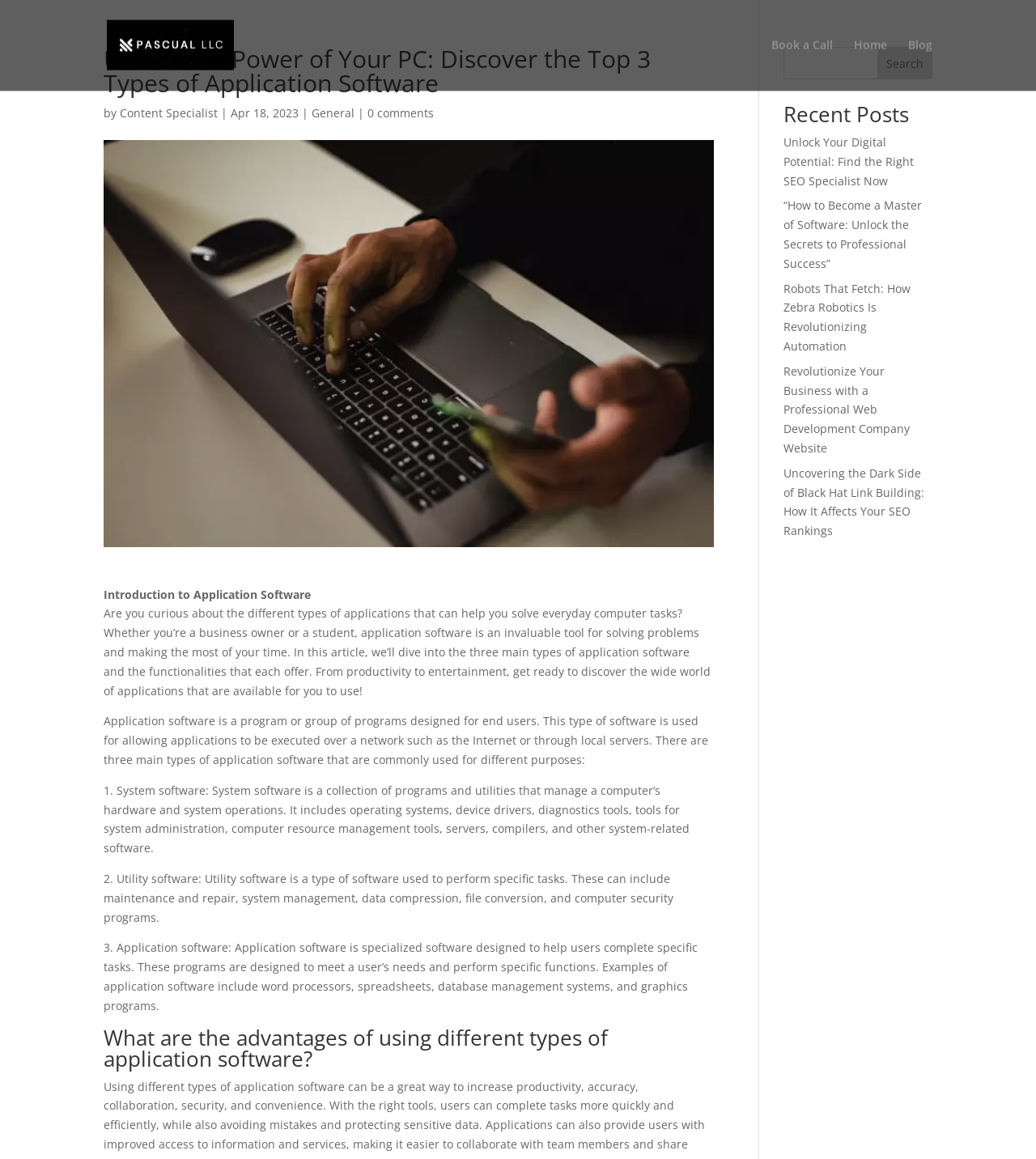What is the purpose of utility software?
Please give a detailed answer to the question using the information shown in the image.

According to the article, utility software is used to perform specific tasks, such as maintenance and repair, system management, data compression, file conversion, and computer security programs.